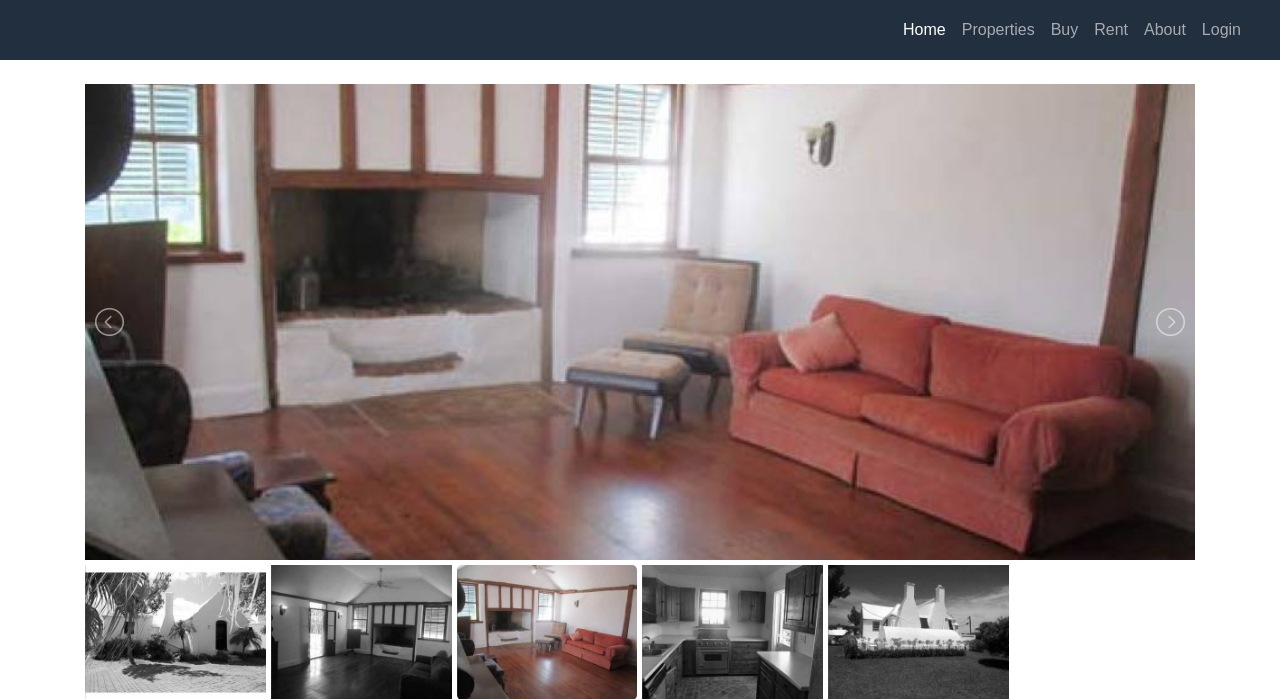Identify and provide the bounding box for the element described by: "About".

[0.888, 0.014, 0.933, 0.072]